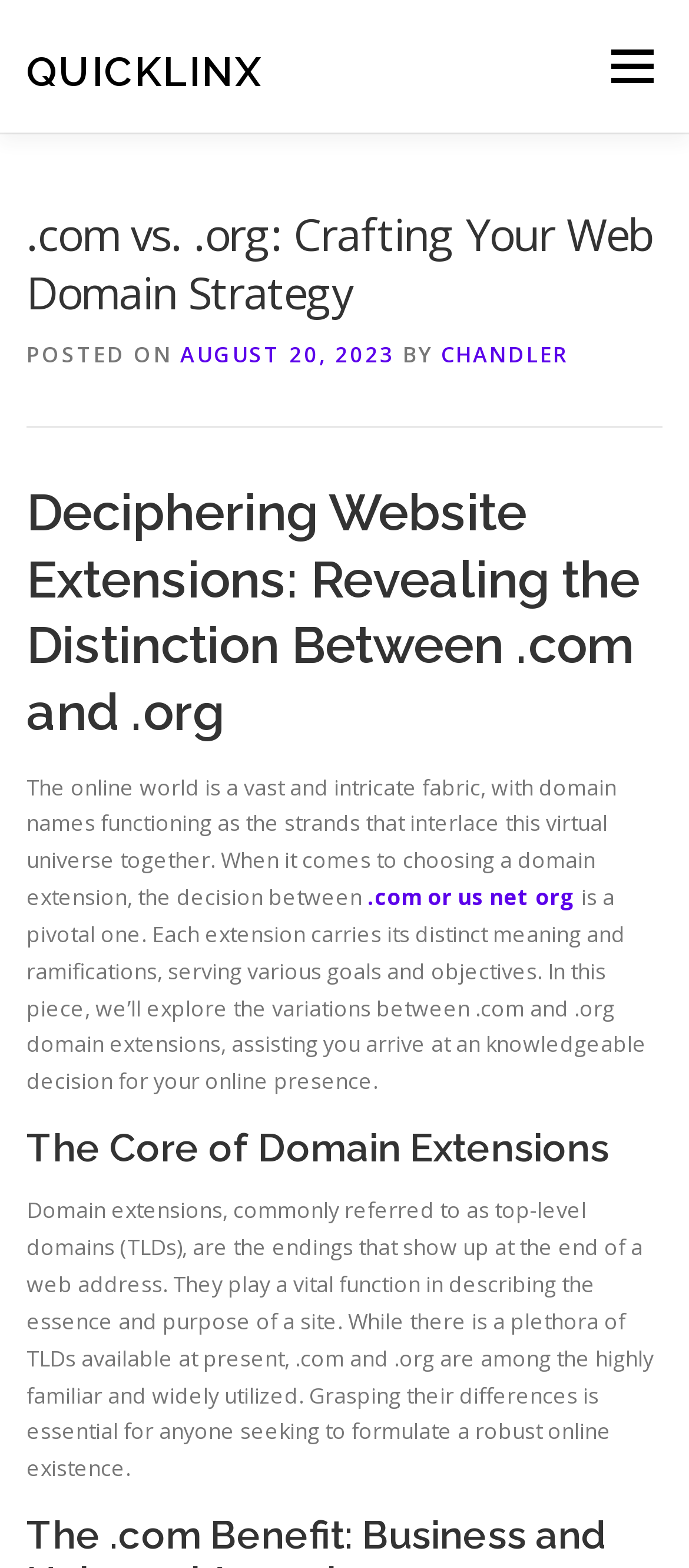Please give a one-word or short phrase response to the following question: 
How many links are in the top navigation menu?

3